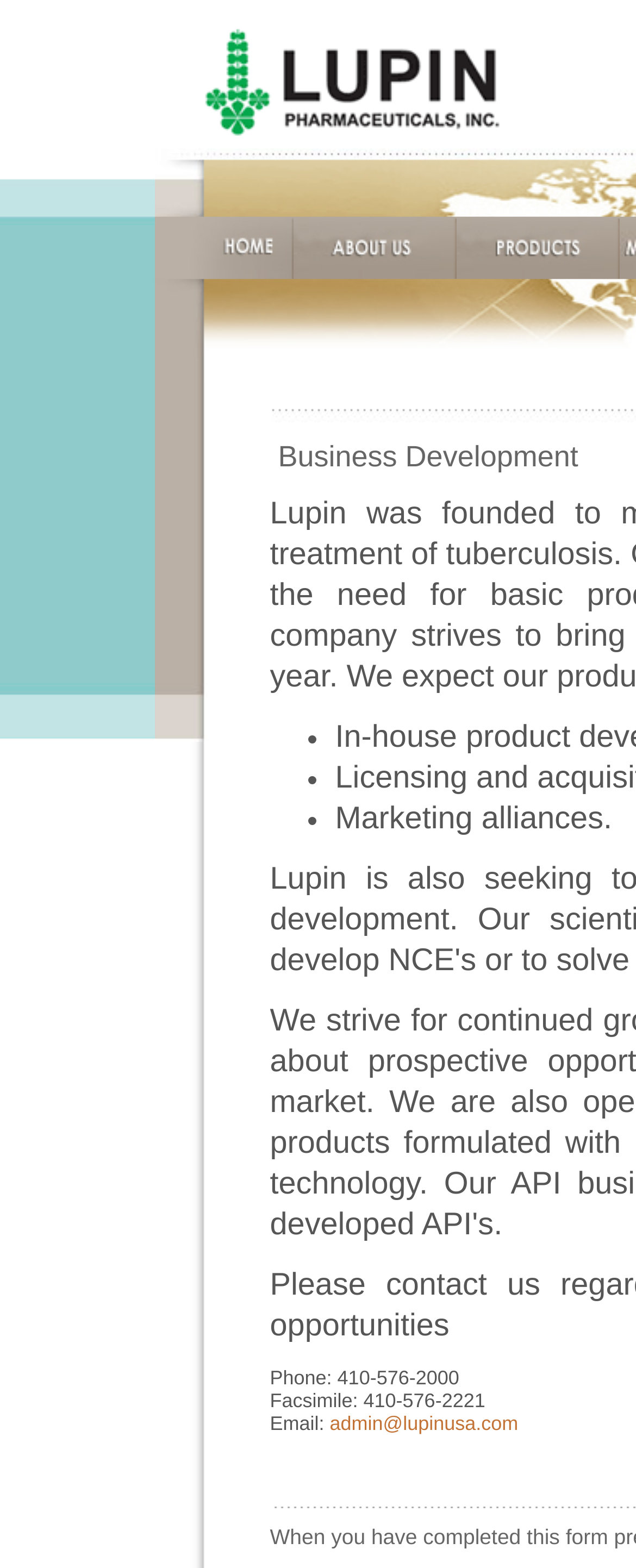Find and provide the bounding box coordinates for the UI element described with: "admin@lupinusa.com".

[0.518, 0.901, 0.815, 0.916]